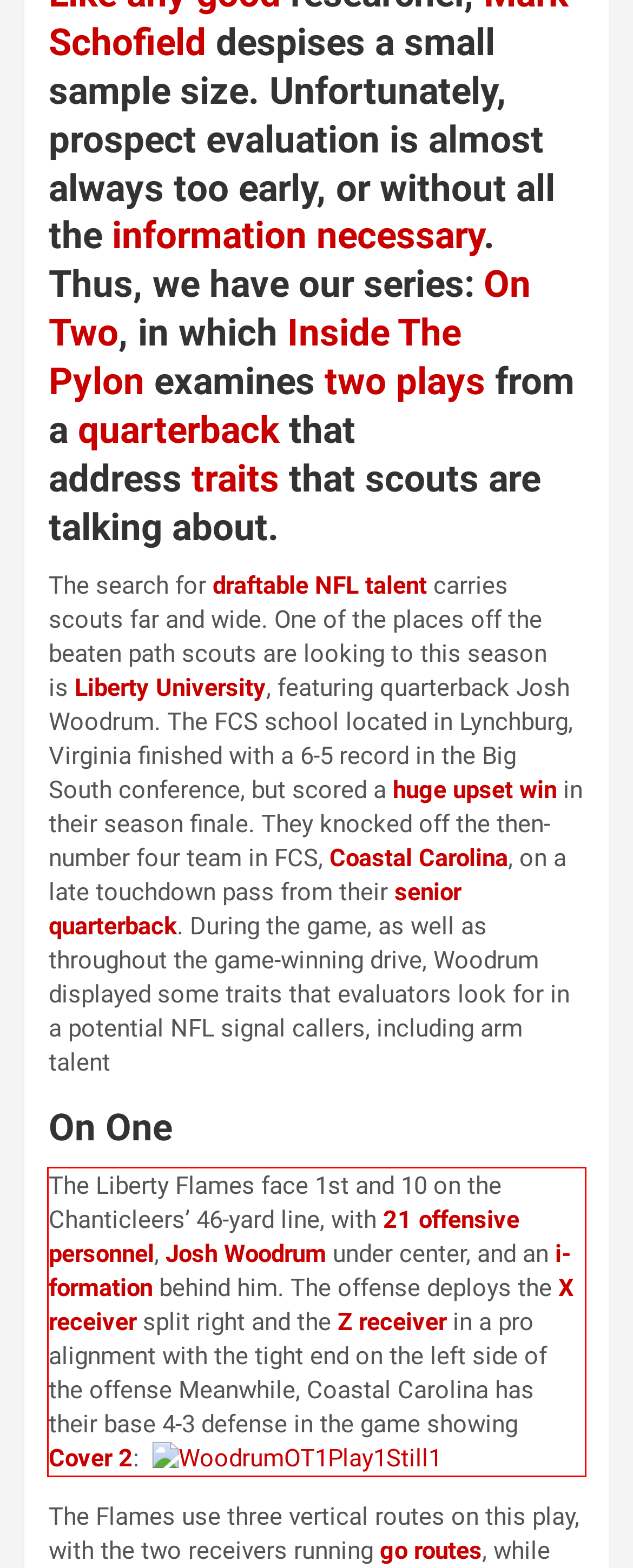Observe the screenshot of the webpage, locate the red bounding box, and extract the text content within it.

The Liberty Flames face 1st and 10 on the Chanticleers’ 46-yard line, with 21 offensive personnel, Josh Woodrum under center, and an i-formation behind him. The offense deploys the X receiver split right and the Z receiver in a pro alignment with the tight end on the left side of the offense Meanwhile, Coastal Carolina has their base 4-3 defense in the game showing Cover 2: